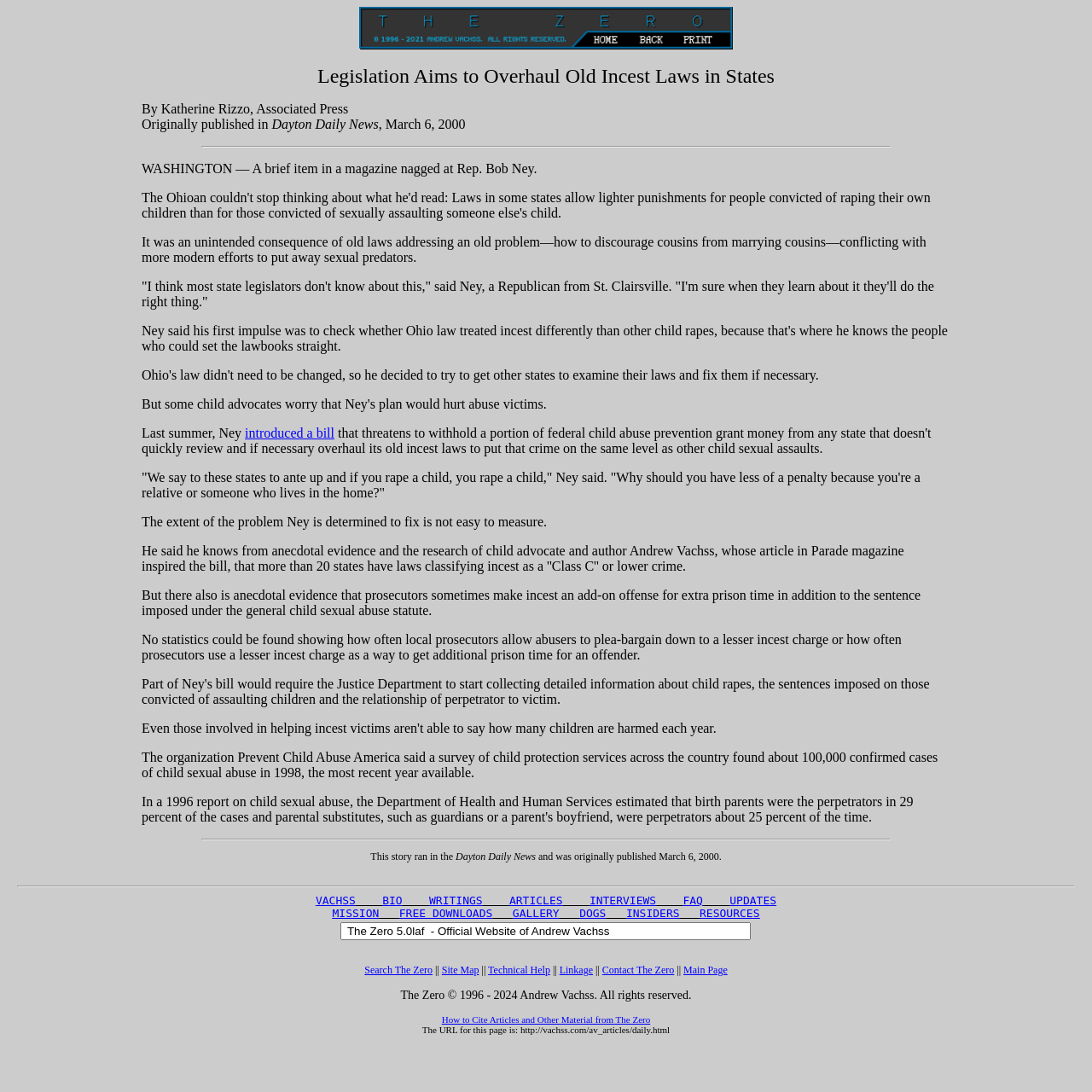Find the coordinates for the bounding box of the element with this description: "Contact".

None